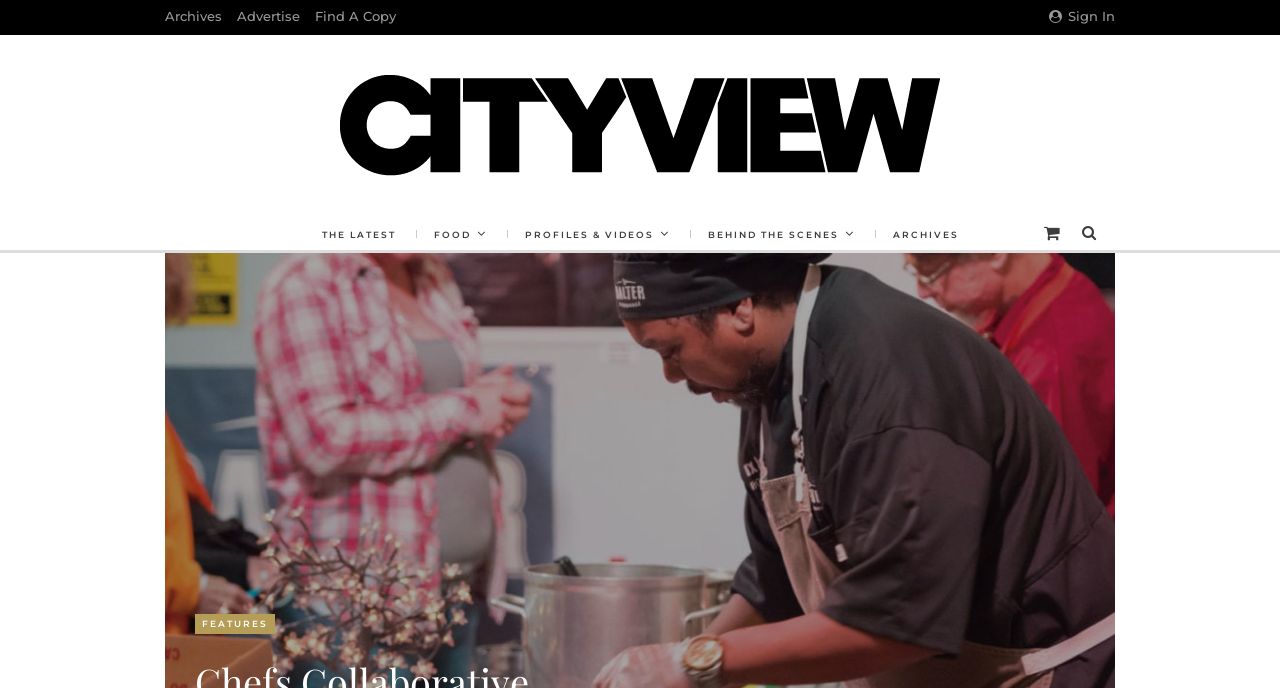Pinpoint the bounding box coordinates of the clickable element needed to complete the instruction: "Sign in to the website". The coordinates should be provided as four float numbers between 0 and 1: [left, top, right, bottom].

[0.831, 0.012, 0.871, 0.035]